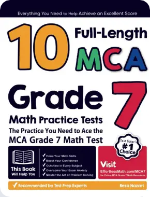What is the book recommended by?
Provide a well-explained and detailed answer to the question.

The book's credibility is established by the fact that it is recommended by test prep experts, indicating that it is a trusted and reliable resource for students preparing for the MCA Grade 7 Math Test.